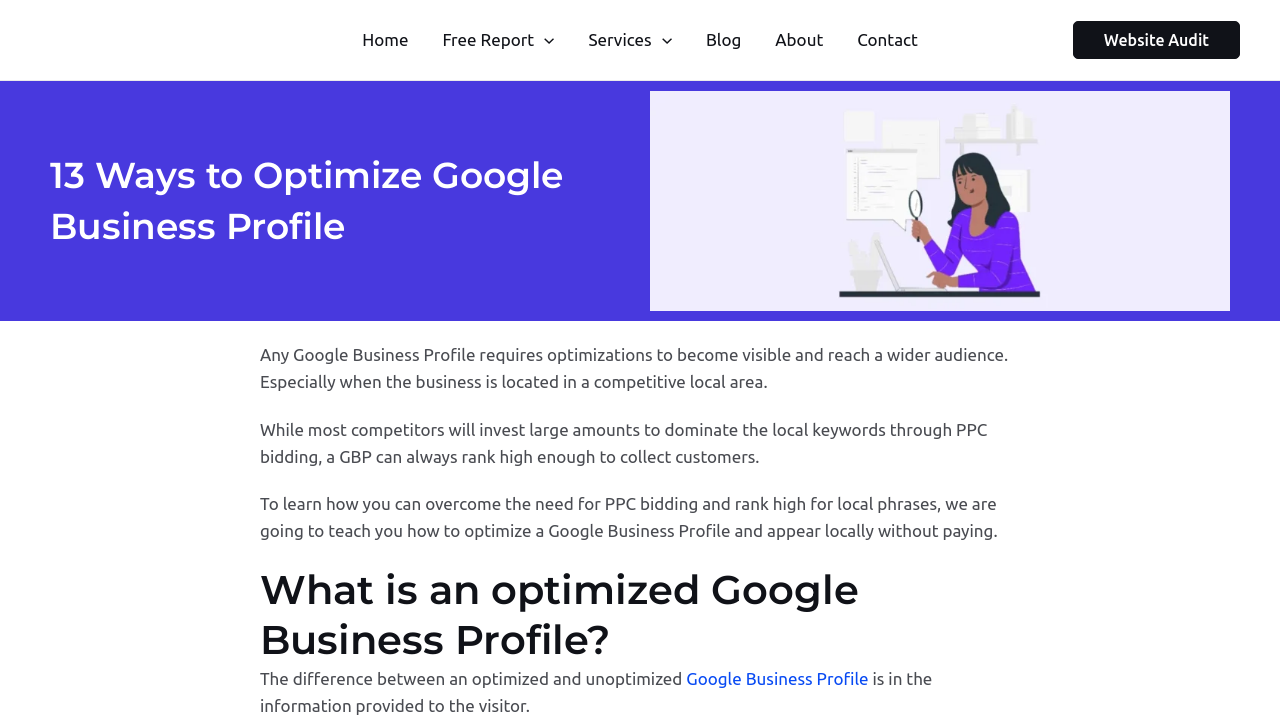Locate the bounding box coordinates of the area that needs to be clicked to fulfill the following instruction: "Toggle Free Report Menu". The coordinates should be in the format of four float numbers between 0 and 1, namely [left, top, right, bottom].

[0.417, 0.0, 0.433, 0.111]